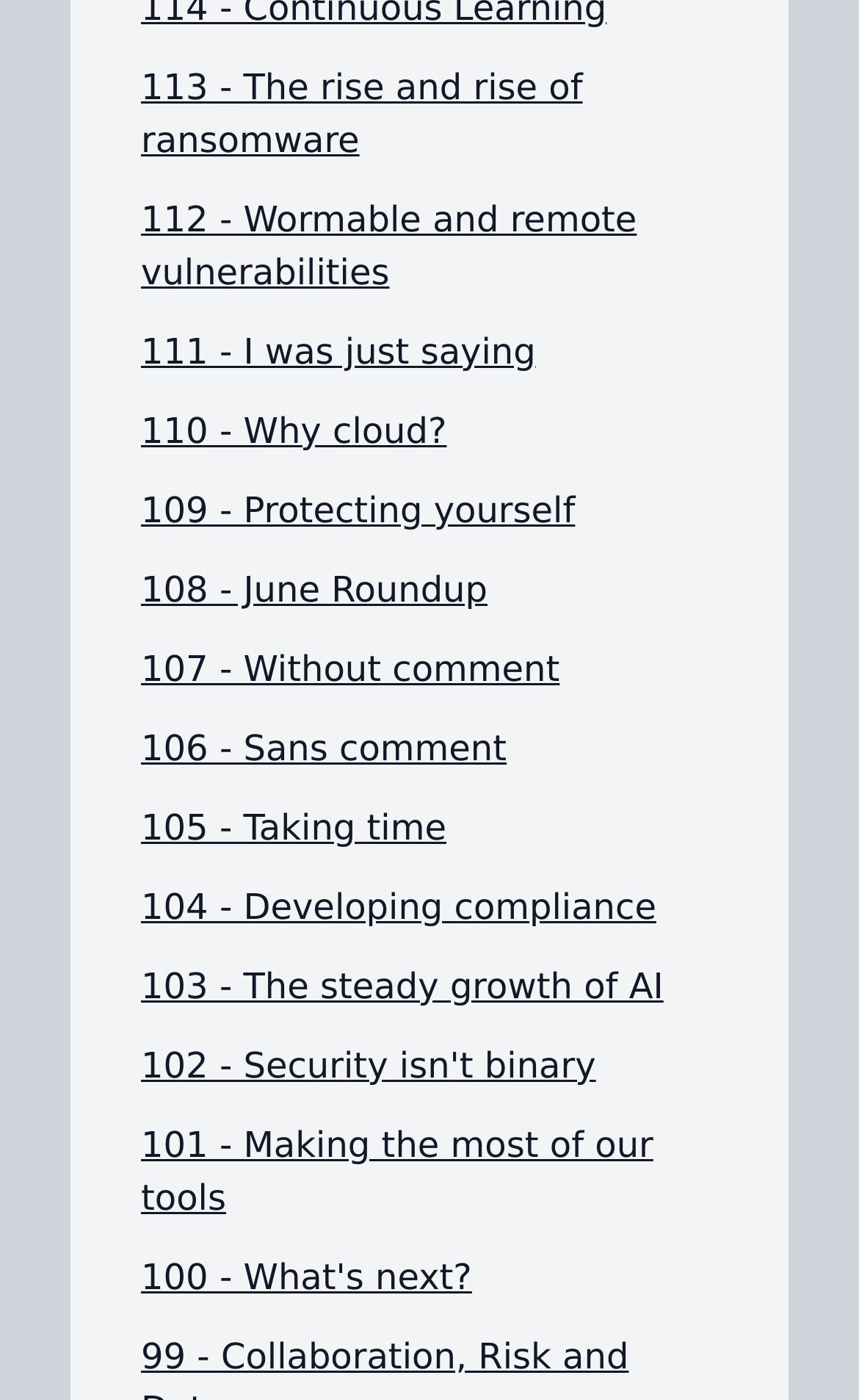Extract the bounding box coordinates for the UI element described by the text: "102 - Security isn't binary". The coordinates should be in the form of [left, top, right, bottom] with values between 0 and 1.

[0.164, 0.737, 0.836, 0.787]